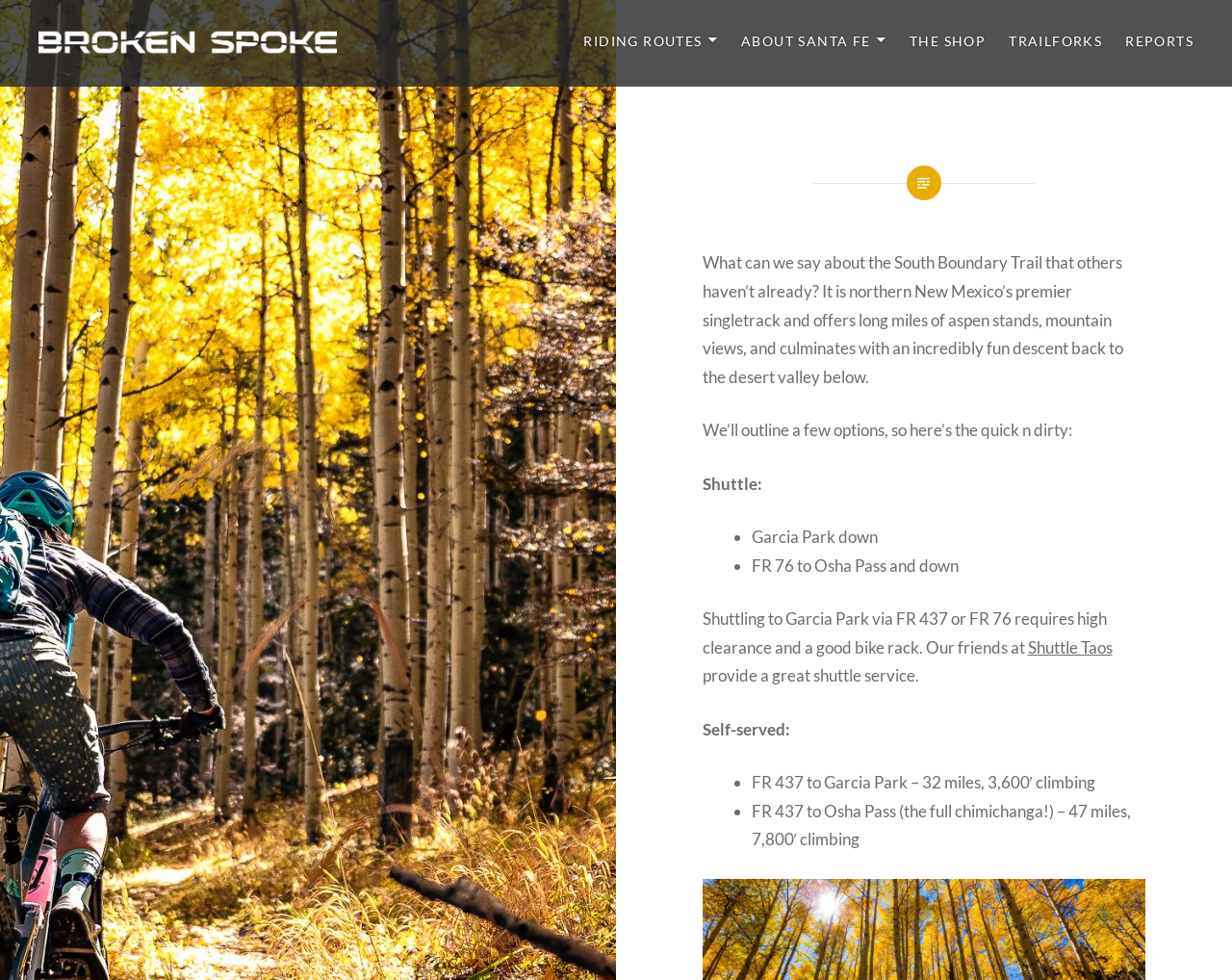Please respond to the question with a concise word or phrase:
What is the name of the shuttle service mentioned?

Shuttle Taos